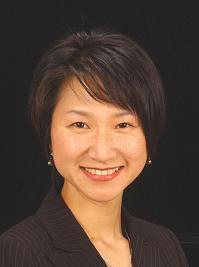Answer the question with a single word or phrase: 
What is Dr. Wu's specialty?

Breast augmentation